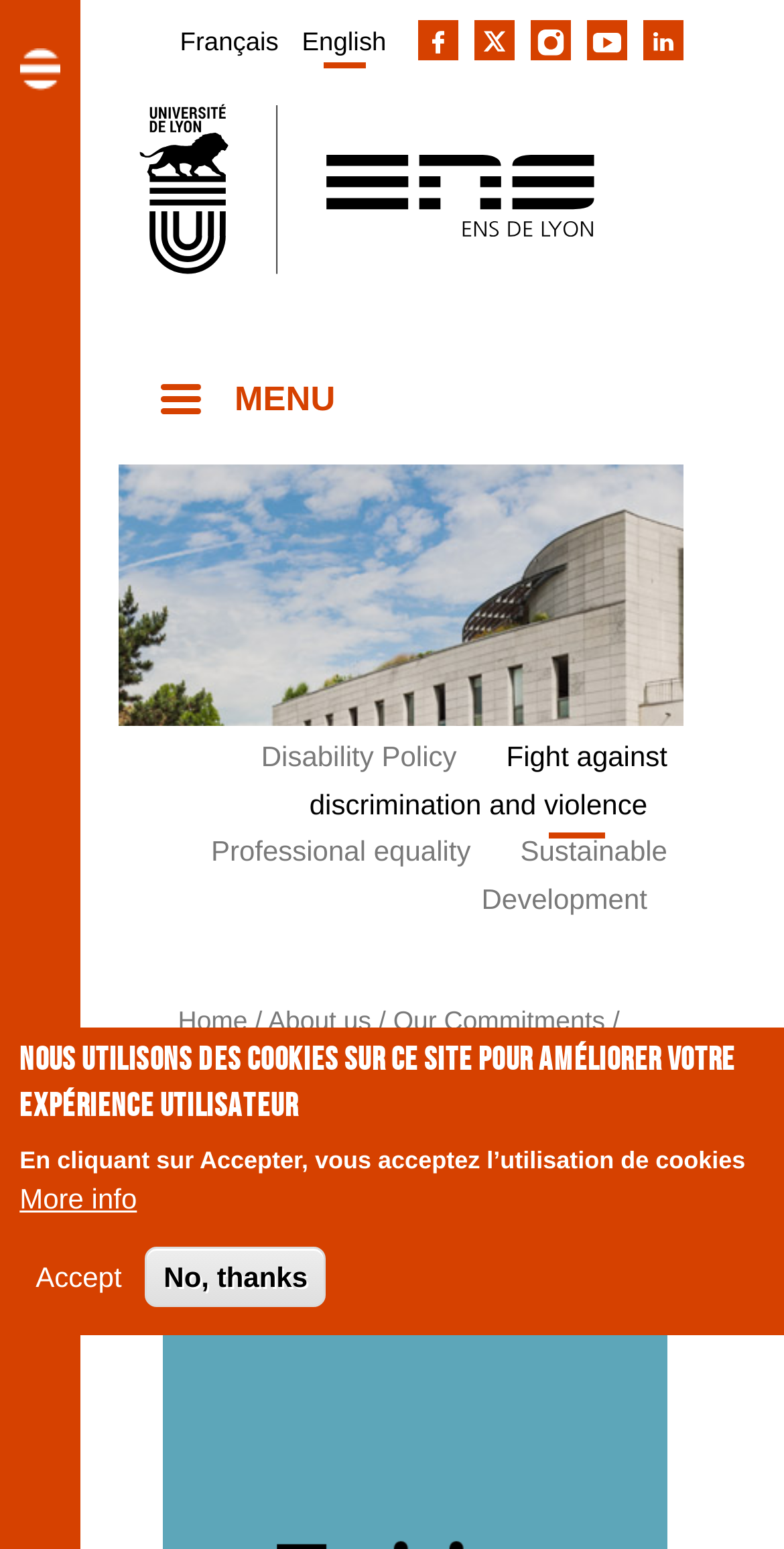Using the provided description English, find the bounding box coordinates for the UI element. Provide the coordinates in (top-left x, top-left y, bottom-right x, bottom-right y) format, ensuring all values are between 0 and 1.

[0.385, 0.017, 0.493, 0.036]